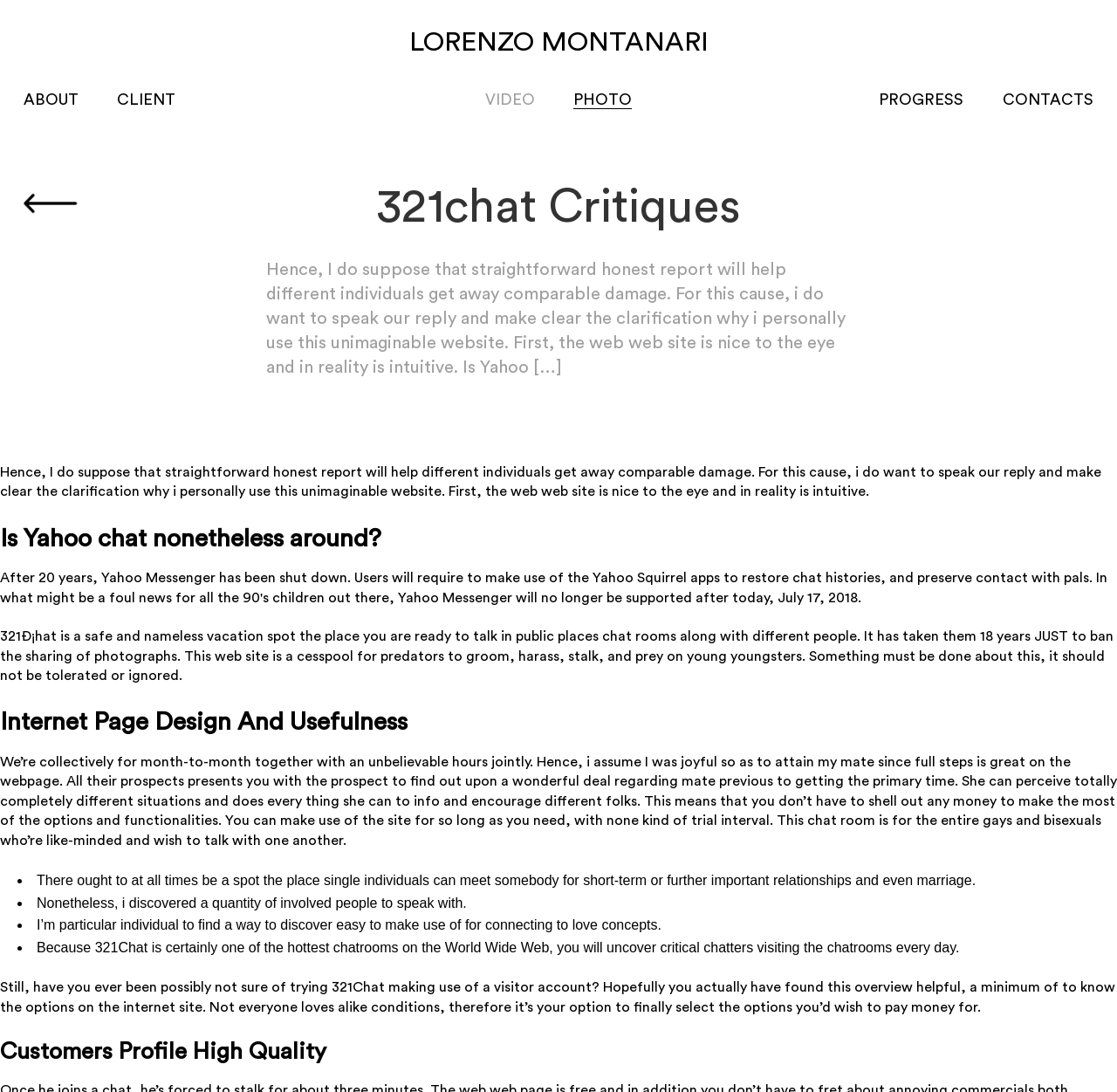Respond to the following question using a concise word or phrase: 
What is the purpose of 321Chat?

A safe and anonymous destination